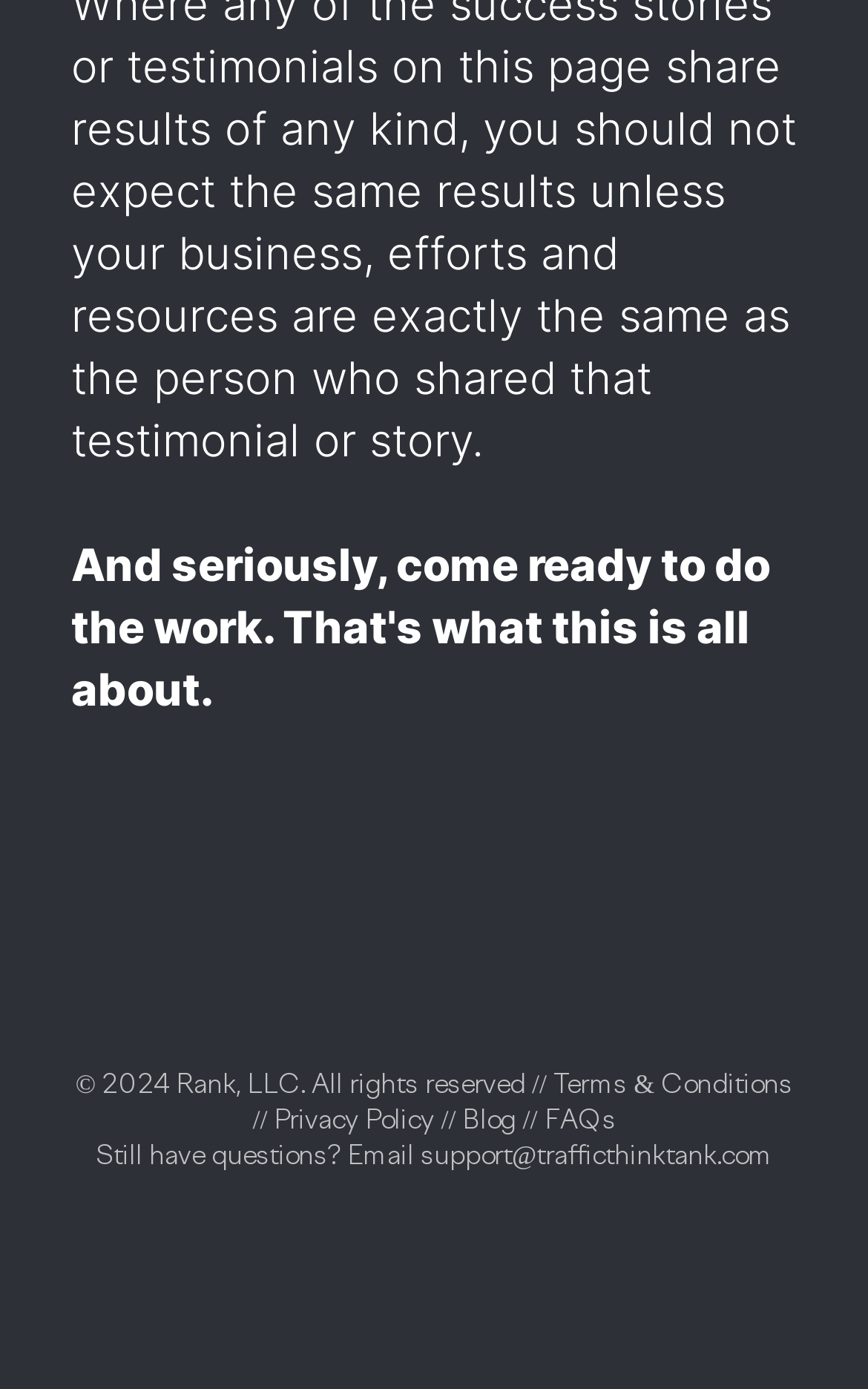Using the provided description: "support@trafficthinktank.com", find the bounding box coordinates of the corresponding UI element. The output should be four float numbers between 0 and 1, in the format [left, top, right, bottom].

[0.485, 0.823, 0.89, 0.843]